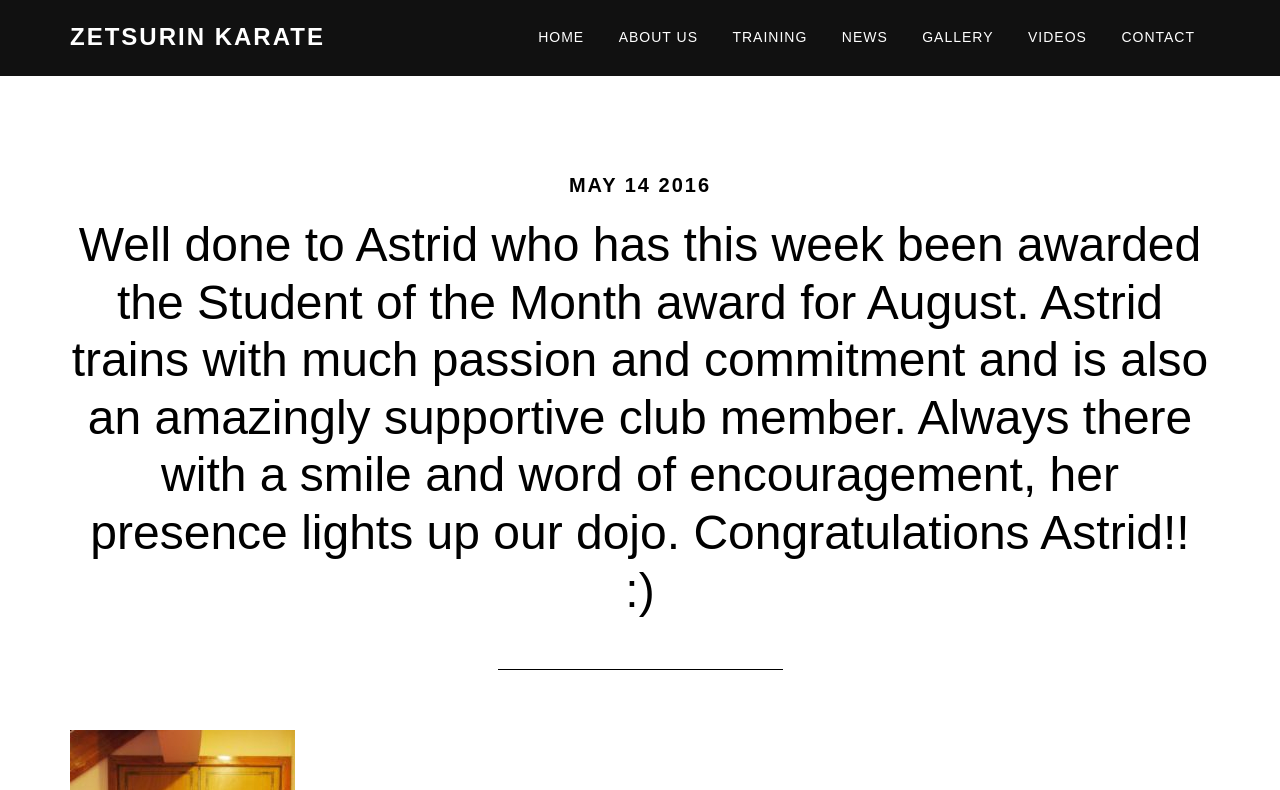Find the bounding box coordinates of the element I should click to carry out the following instruction: "Play the 'Guqin Music <上小楼>'".

None